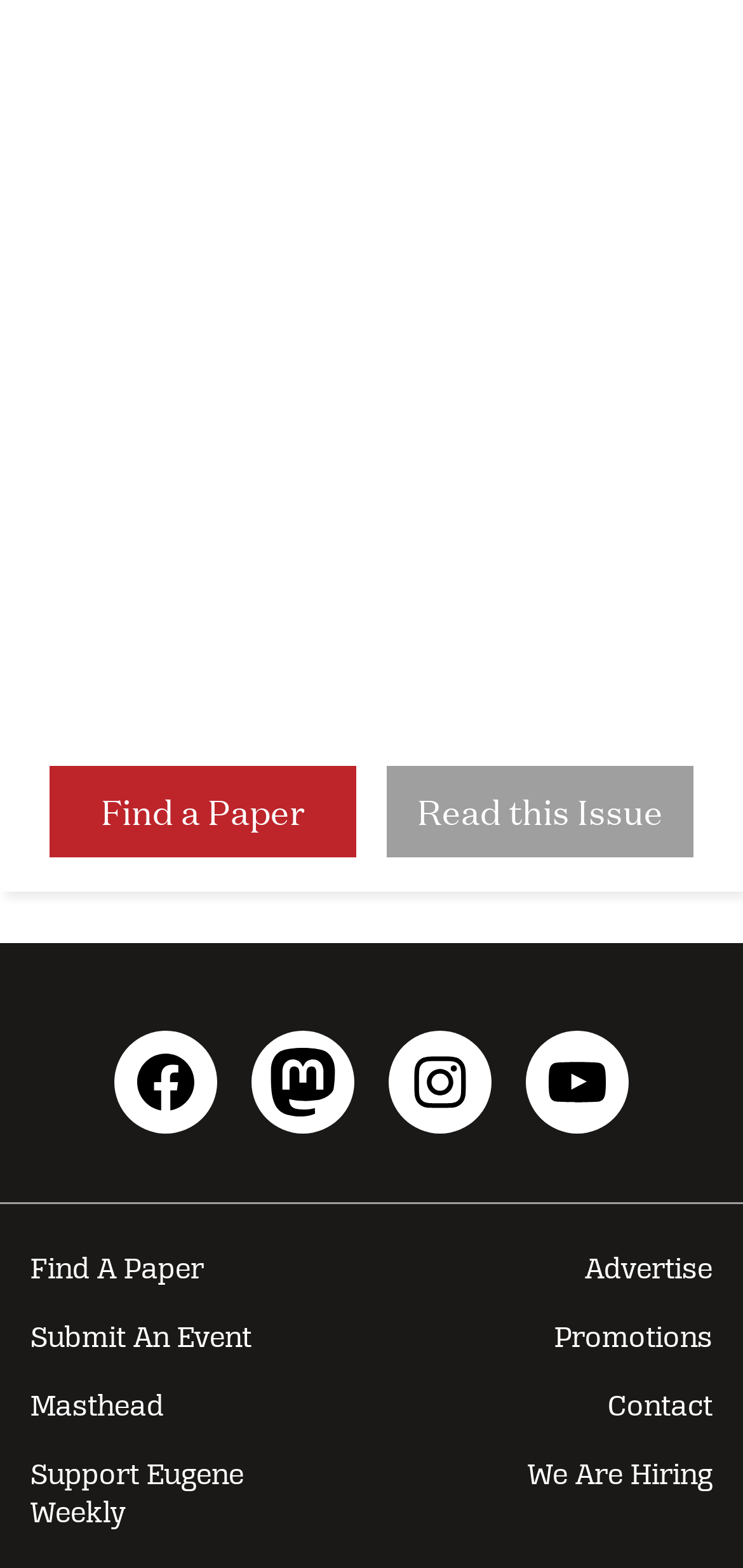Use a single word or phrase to answer the following:
What is the purpose of the 'Find a Paper' link?

To find a paper